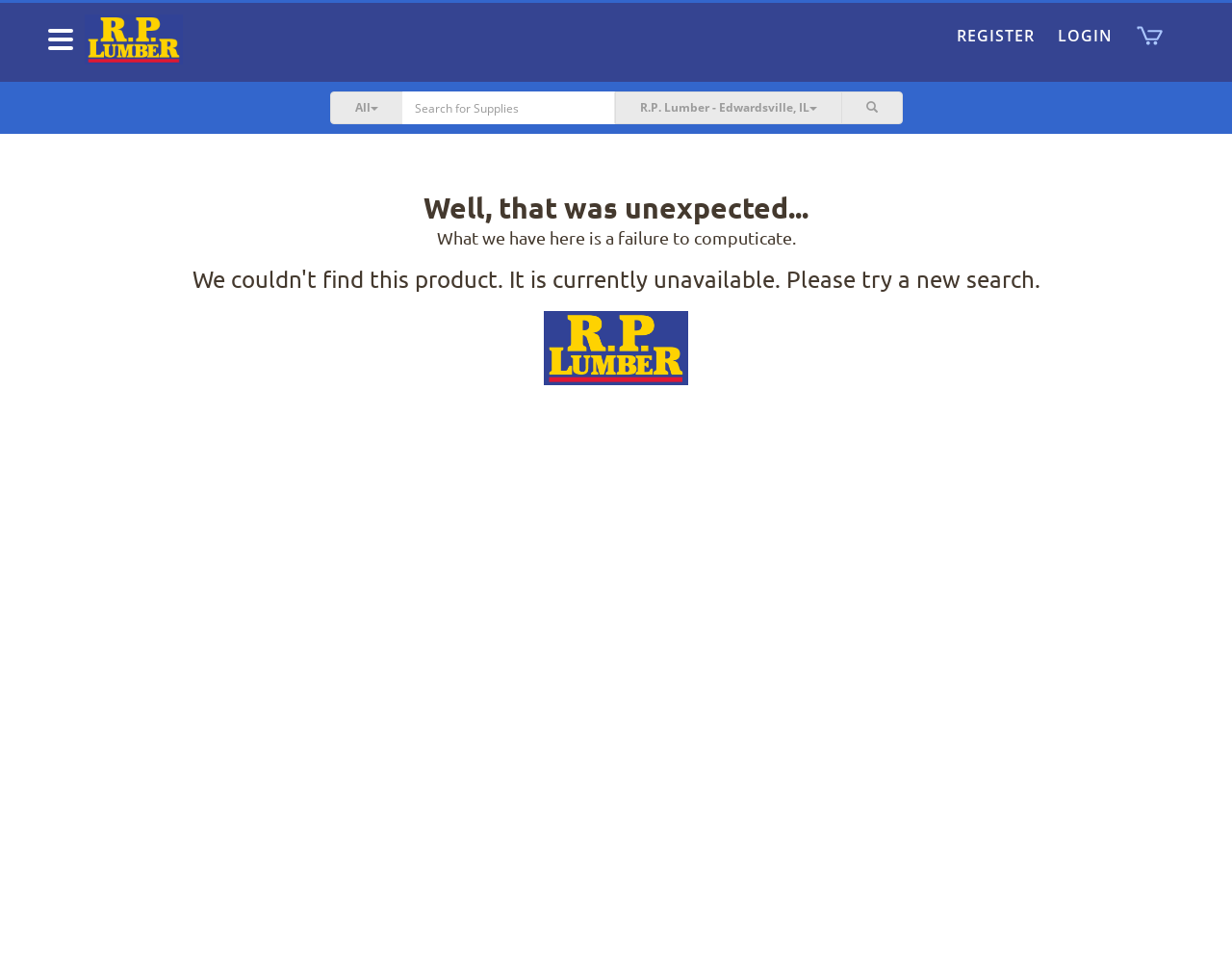Provide the bounding box coordinates in the format (top-left x, top-left y, bottom-right x, bottom-right y). All values are floating point numbers between 0 and 1. Determine the bounding box coordinate of the UI element described as: parent_node: Toggle navigation

[0.069, 0.015, 0.149, 0.067]